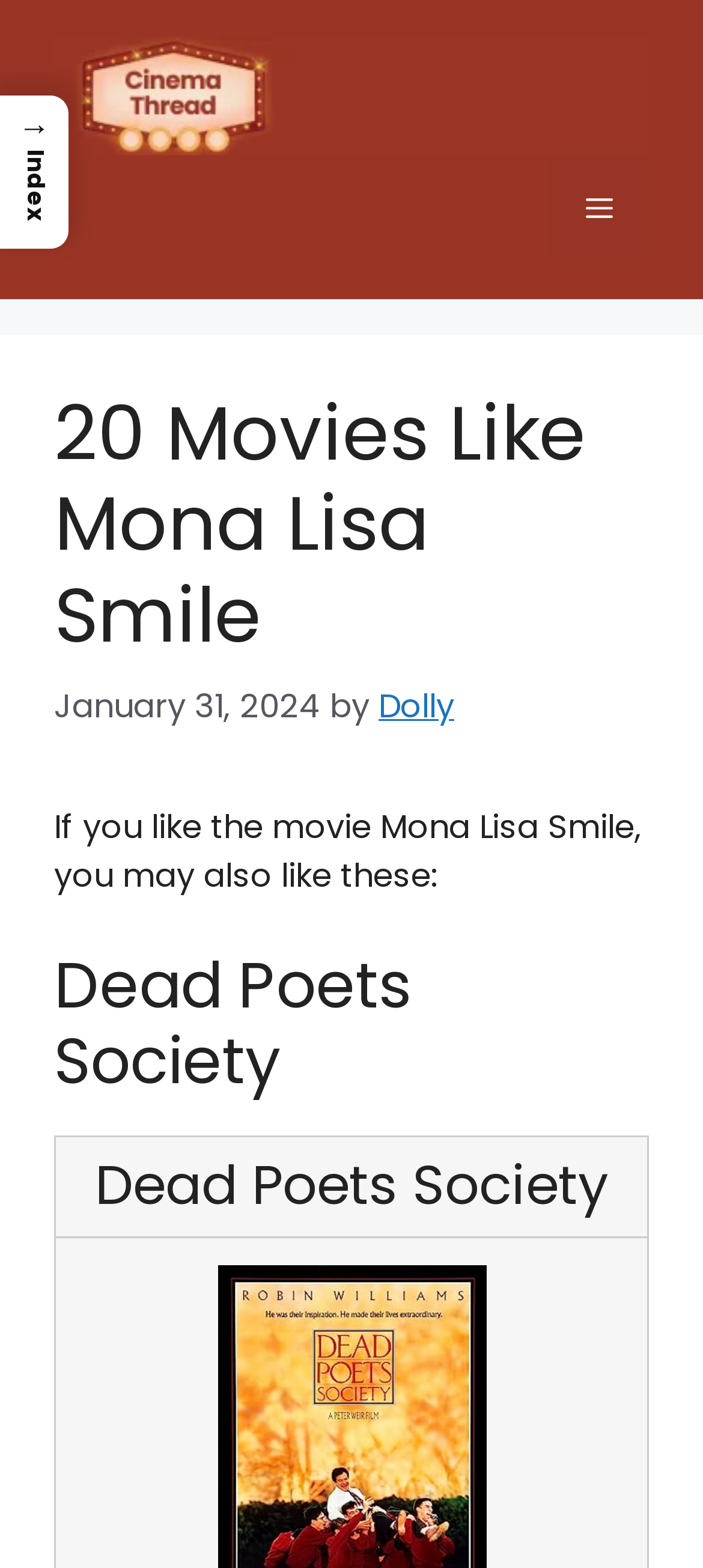What is the date of the article?
Based on the image, respond with a single word or phrase.

January 31, 2024